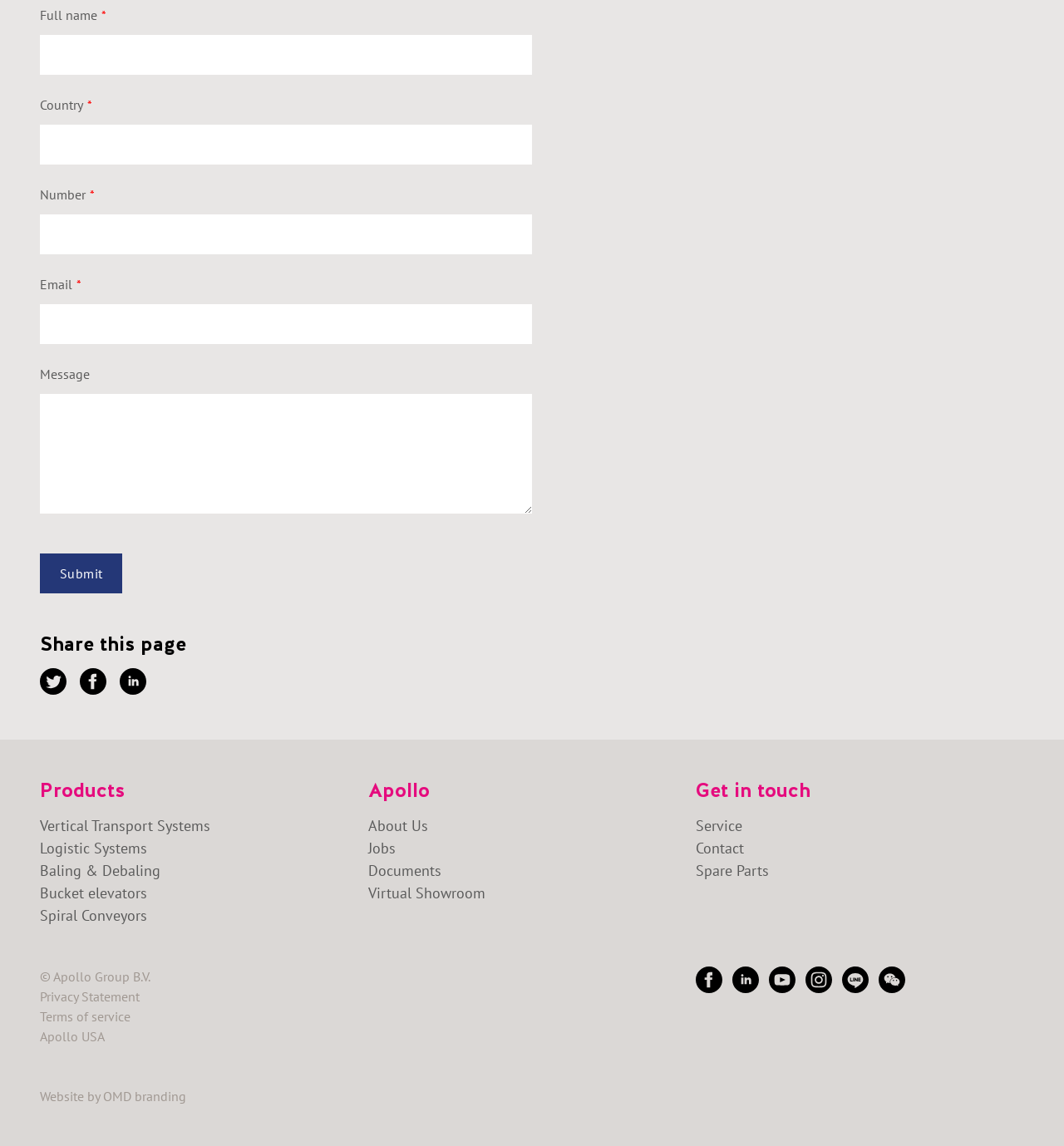Find the bounding box coordinates of the element to click in order to complete the given instruction: "Enter full name."

[0.038, 0.03, 0.5, 0.065]